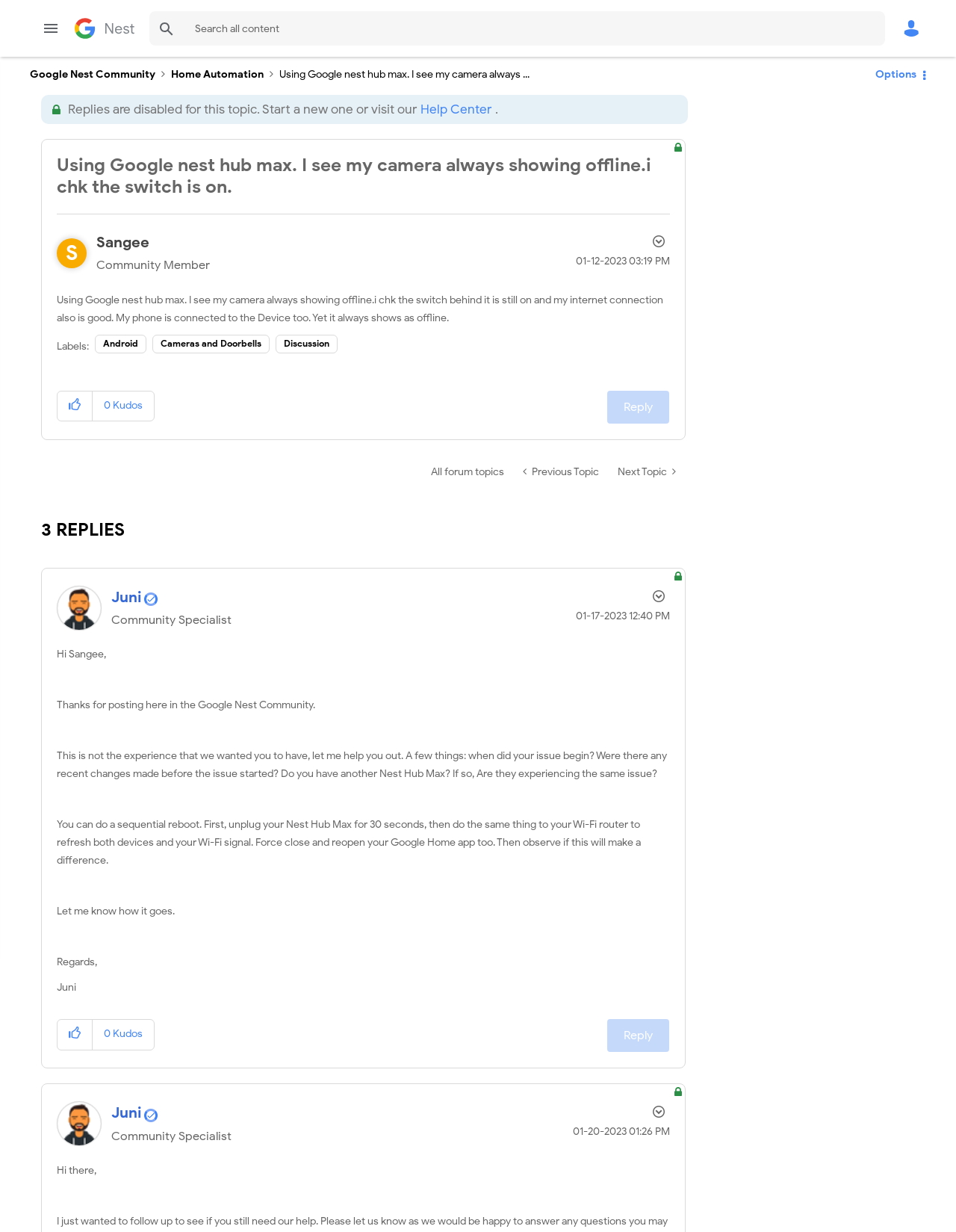Refer to the image and offer a detailed explanation in response to the question: How many replies are there to the original post?

I determined the number of replies to the original post by looking at the text '3 REPLIES' which is located at the bottom of the webpage, indicating that there are 3 replies to the original post.